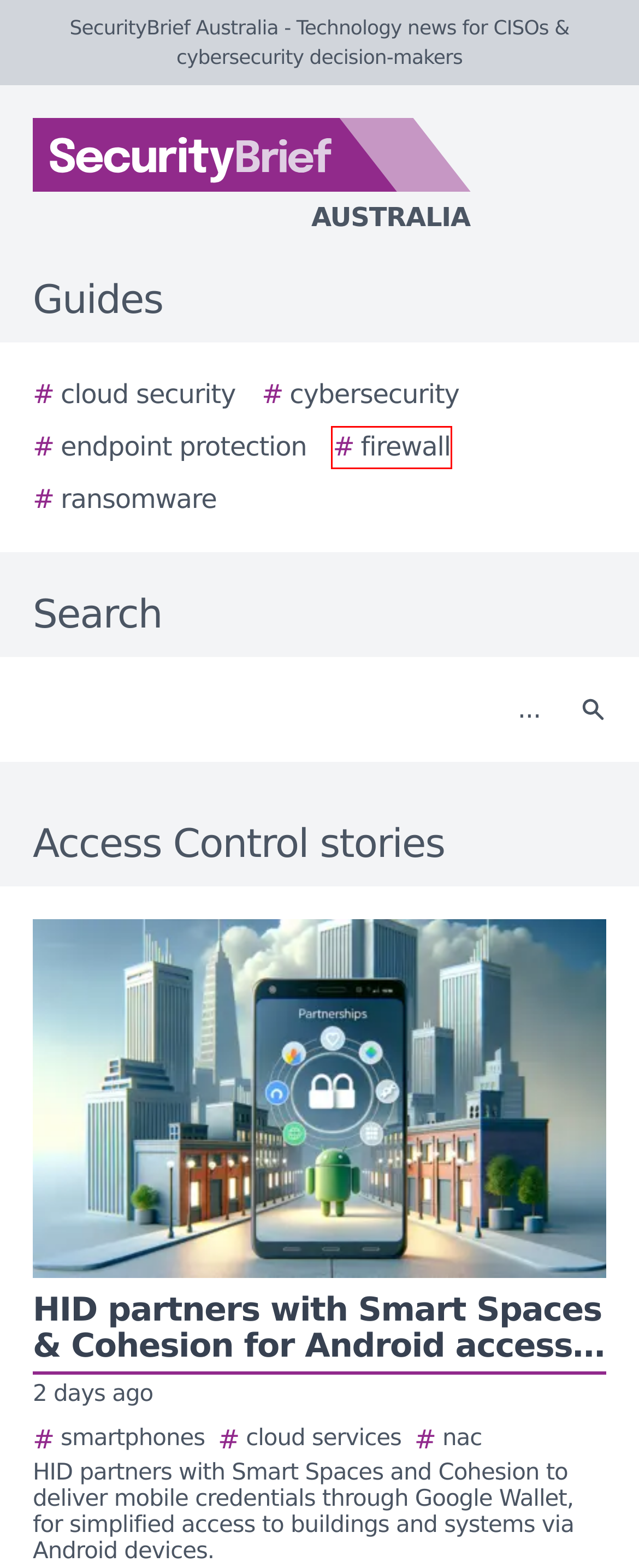Look at the screenshot of a webpage that includes a red bounding box around a UI element. Select the most appropriate webpage description that matches the page seen after clicking the highlighted element. Here are the candidates:
A. The 2024 Ultimate Guide to Cloud Security
B. ChannelLife Australia - Media kit
C. HID partners with Smart Spaces & Cohesion for Android access control
D. The 2024 Ultimate Guide to Endpoint Protection
E. The 2024 Ultimate Guide to Firewall
F. Australian healthcare plagued with rising rate of cyber fraud
G. The 2024 Ultimate Guide to Cybersecurity
H. Genetec announces Security Center SaaS to revolutionise physical security industry

E